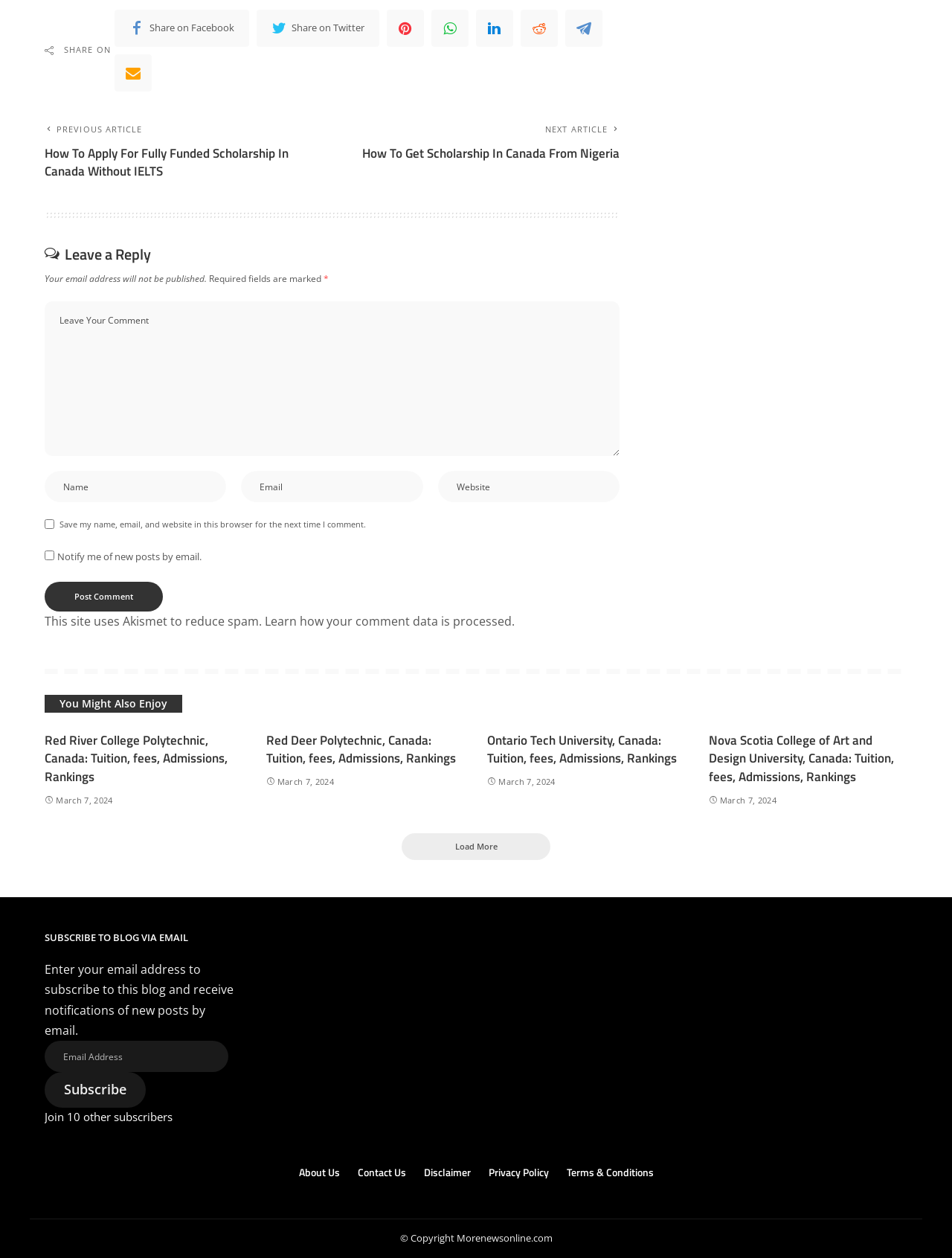Locate the bounding box coordinates of the element that should be clicked to fulfill the instruction: "Subscribe to blog via email".

[0.047, 0.74, 0.25, 0.751]